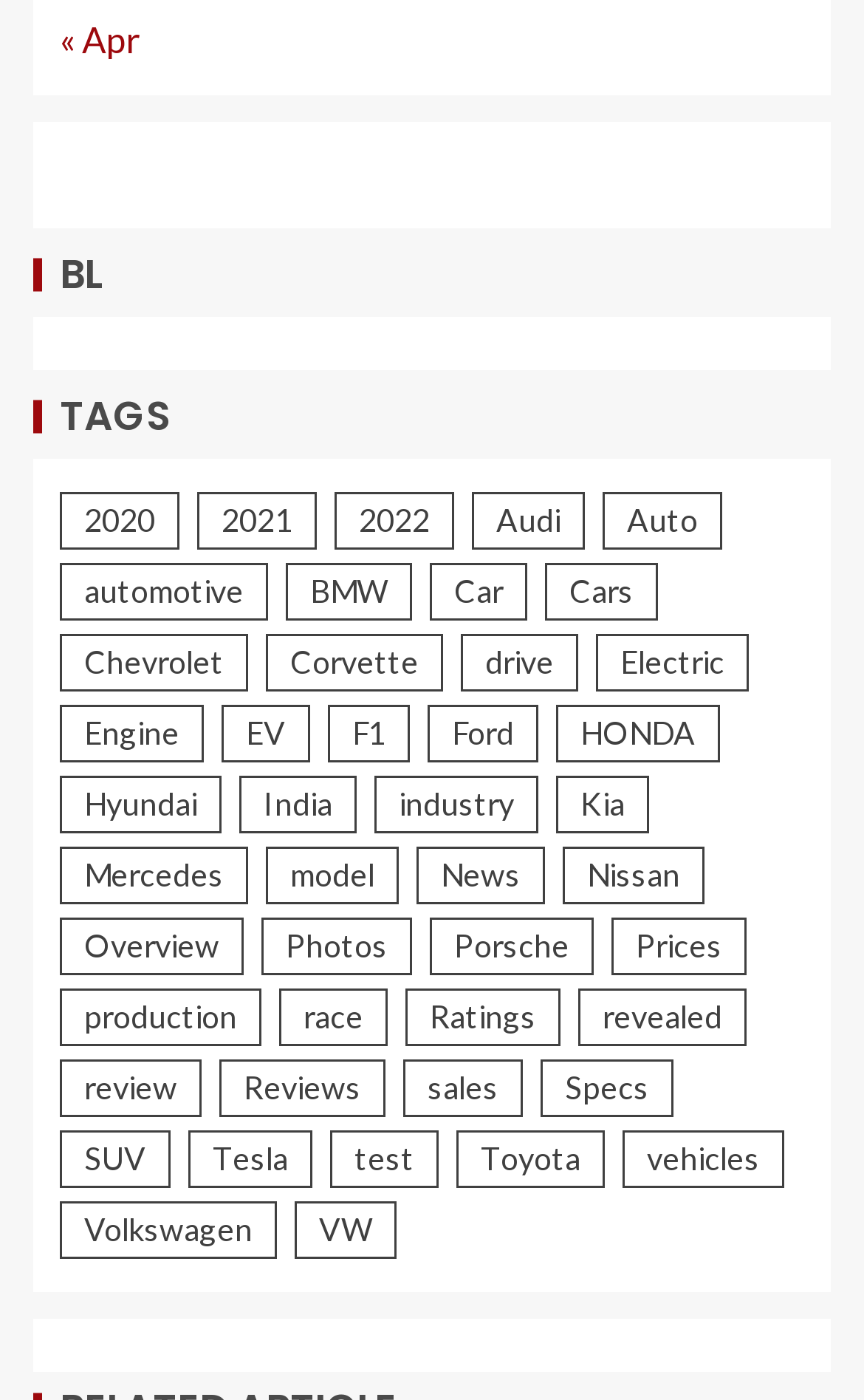Please identify the bounding box coordinates of the element that needs to be clicked to perform the following instruction: "Explore Electric vehicles".

[0.69, 0.454, 0.867, 0.495]